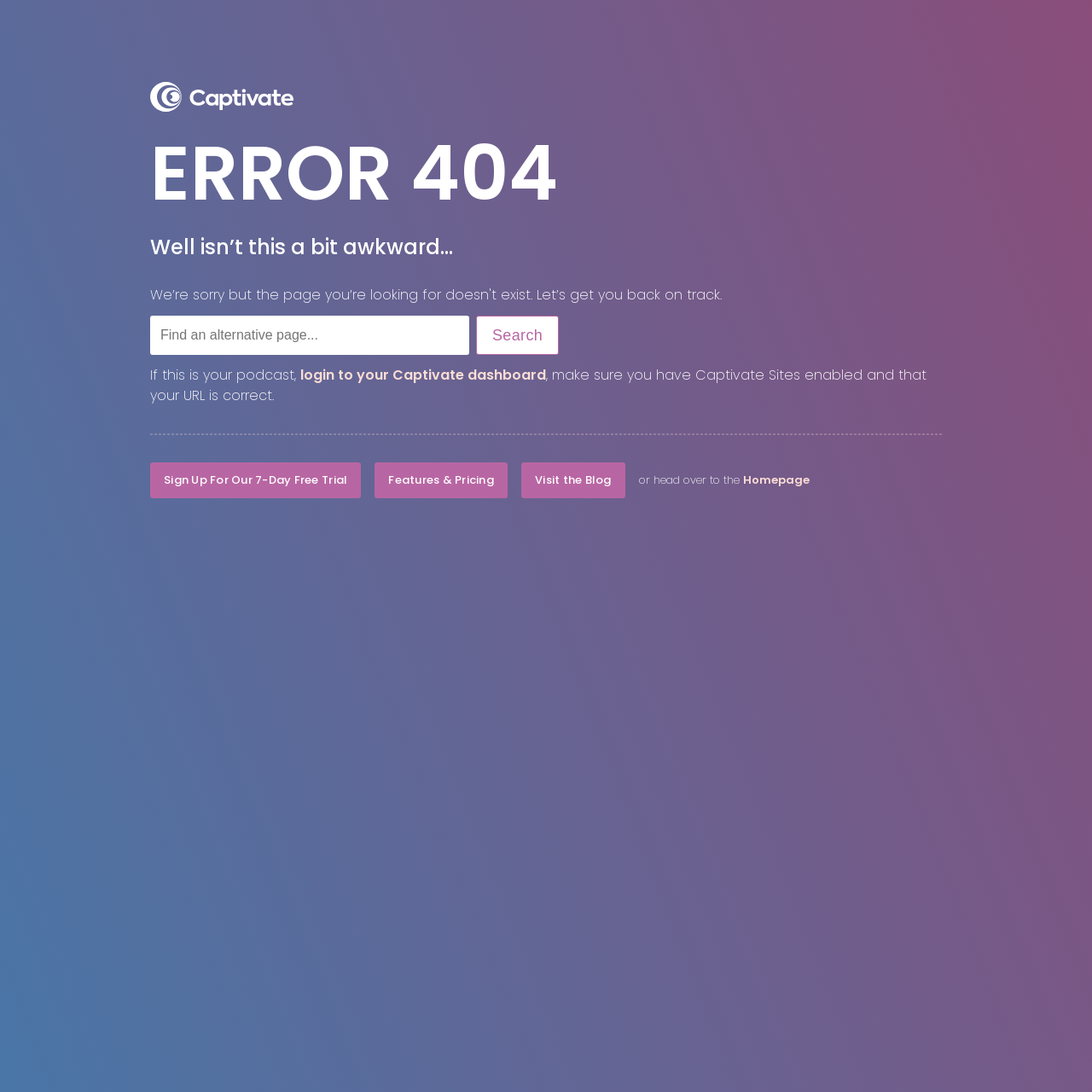Please identify the bounding box coordinates of the region to click in order to complete the given instruction: "Click Captivate's Logo". The coordinates should be four float numbers between 0 and 1, i.e., [left, top, right, bottom].

[0.138, 0.089, 0.269, 0.107]